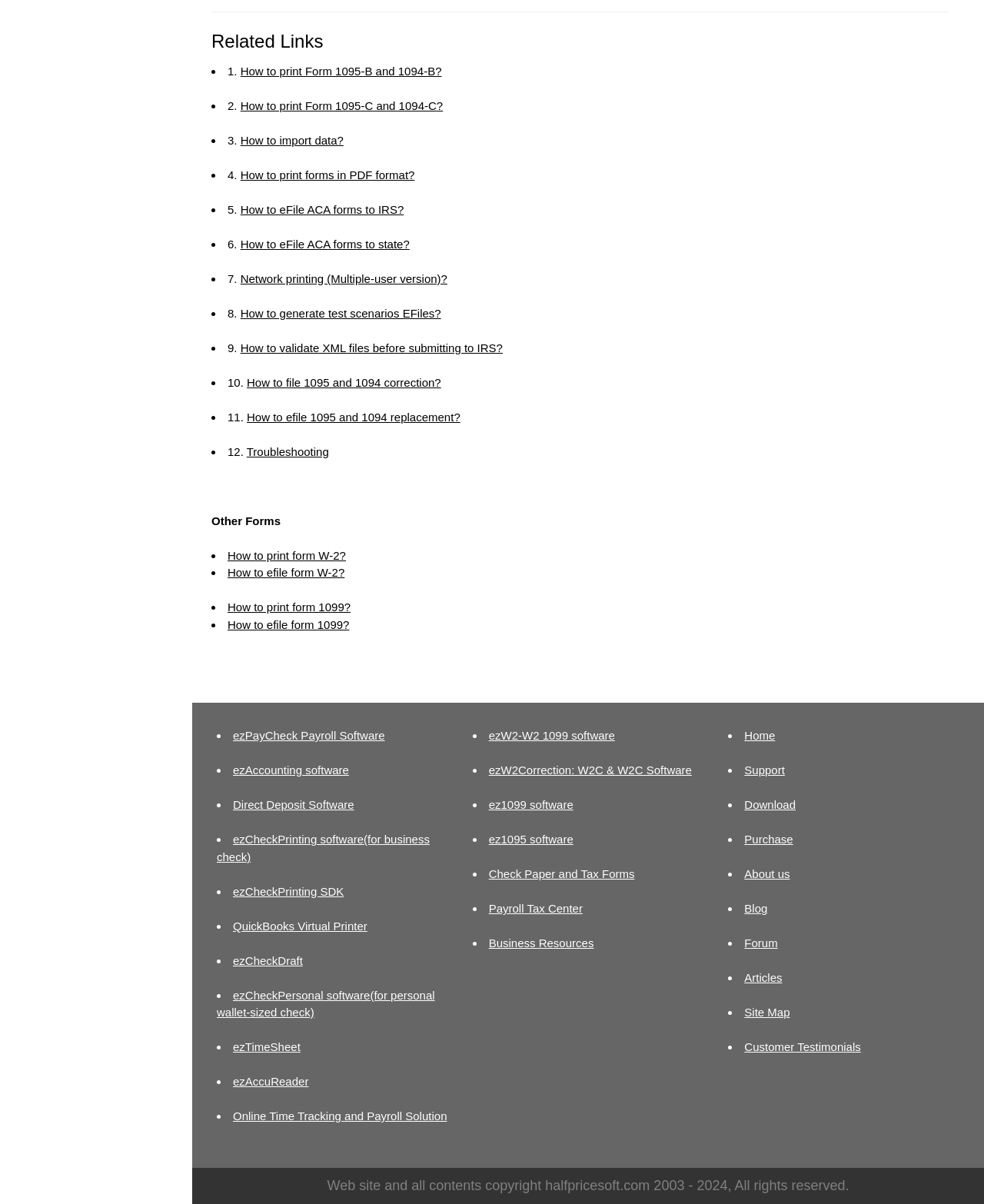Using the format (top-left x, top-left y, bottom-right x, bottom-right y), and given the element description, identify the bounding box coordinates within the screenshot: Business Resources

[0.497, 0.778, 0.603, 0.789]